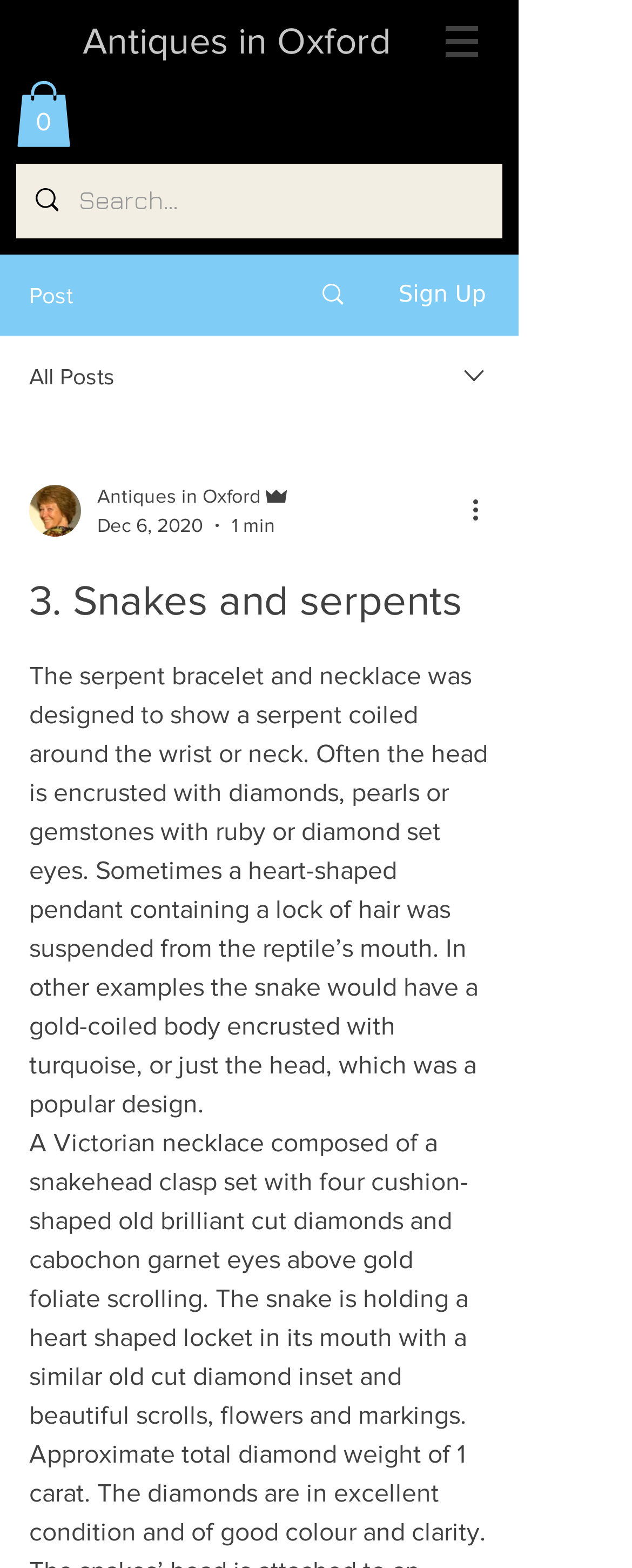Using the details in the image, give a detailed response to the question below:
What is the topic of the current post?

The heading '3. Snakes and serpents' and the content of the post, which describes serpent bracelets and necklaces, indicate that the topic of the current post is snakes and serpents.